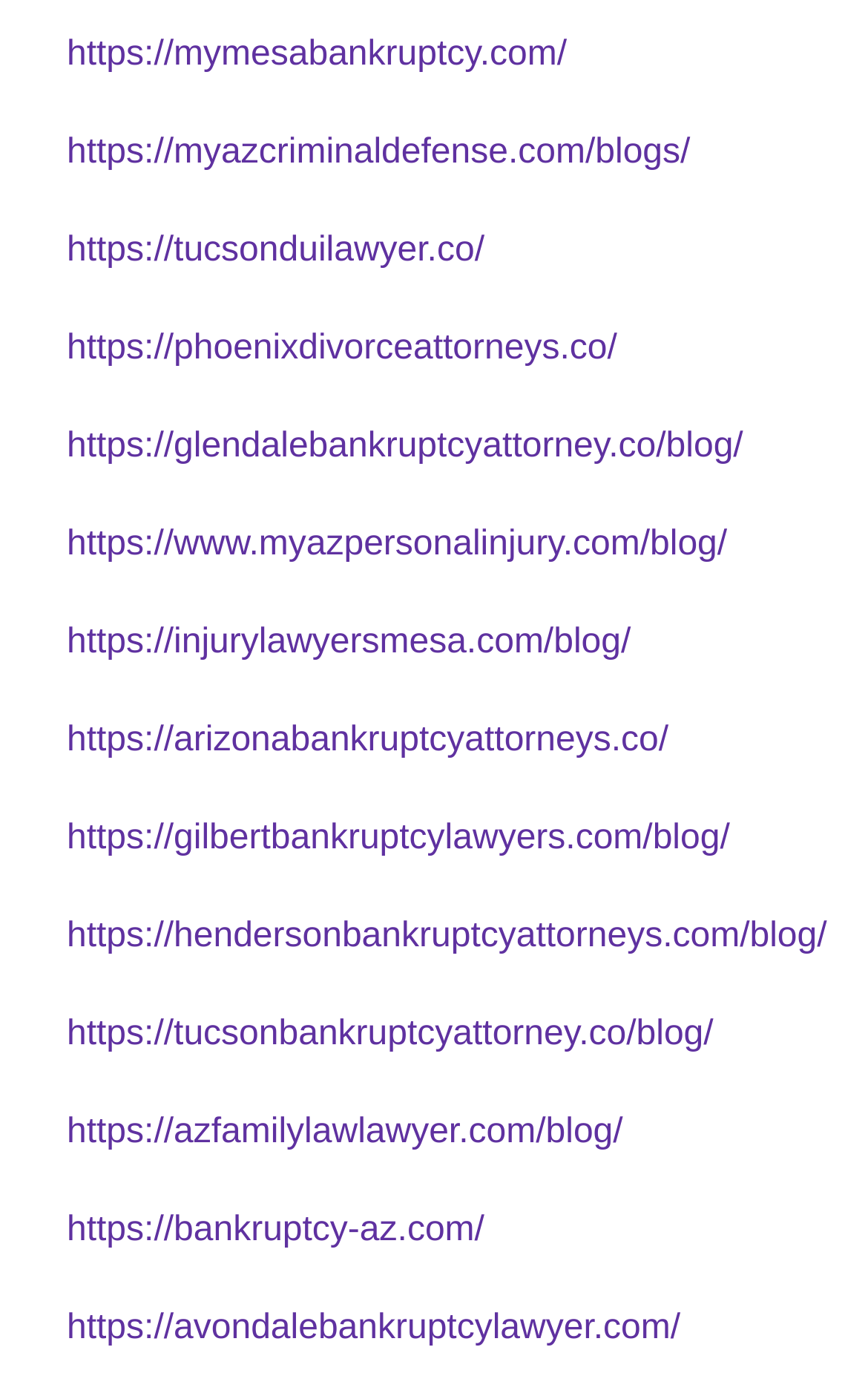What is the URL of the first link?
Answer the question with a single word or phrase derived from the image.

https://mymesabankruptcy.com/